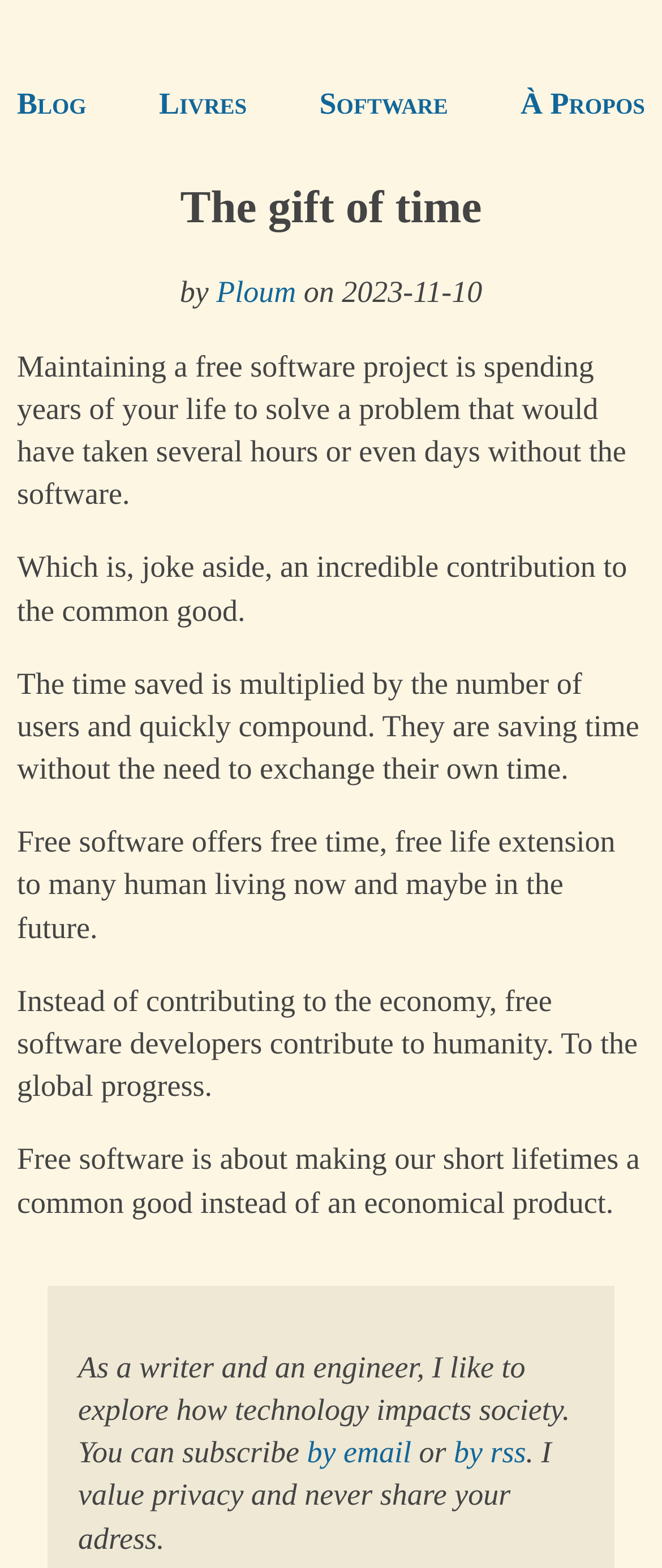What is the author's profession?
Look at the image and construct a detailed response to the question.

Based on the webpage, the author is identified as Lionel Dricot, who is an engineer and a writer of science fiction. This information is obtained from the text 'by Ploum, Lionel Dricot, ingénieur, écrivain de science-fiction, développeur de logiciels libres'.